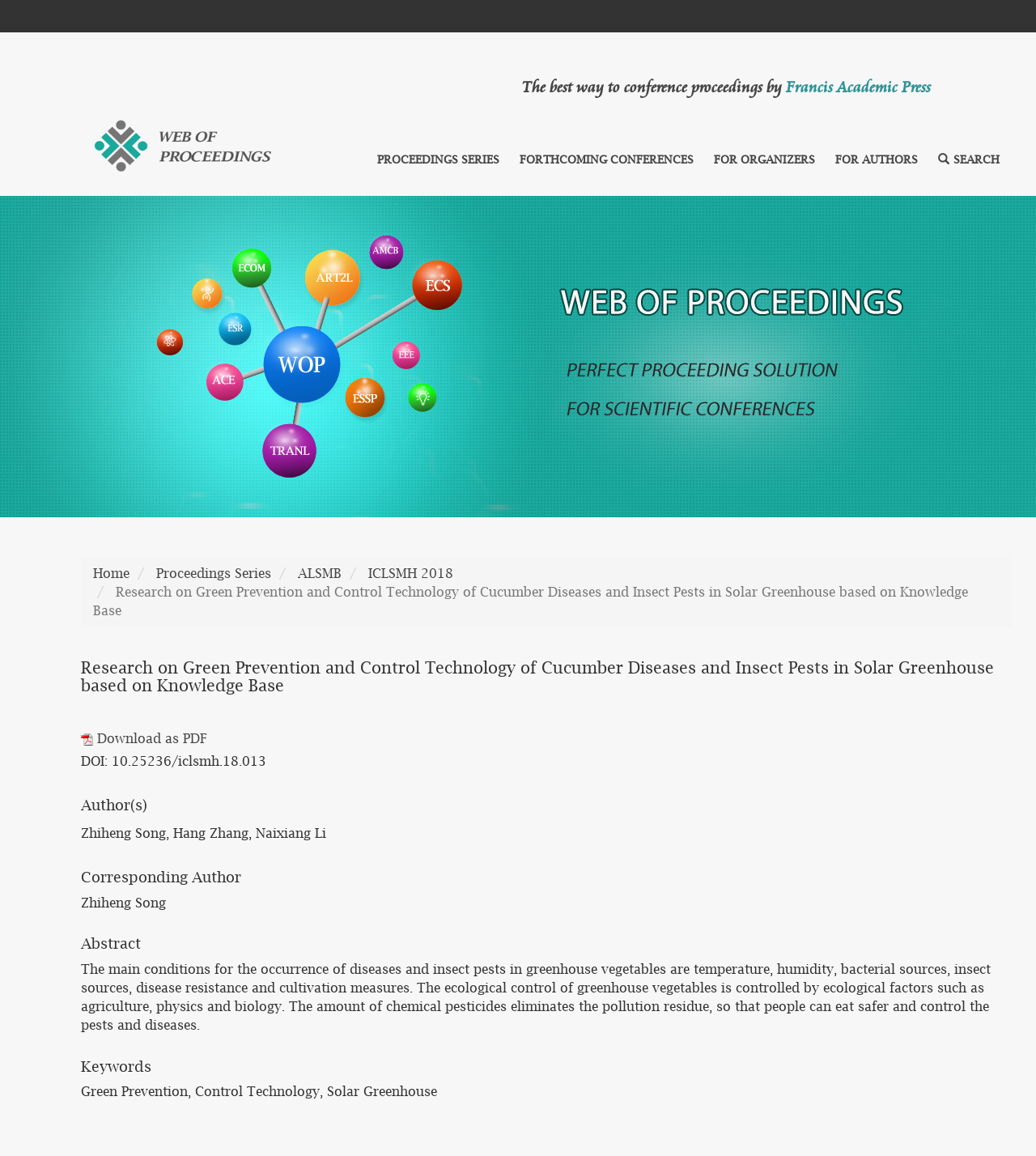Specify the bounding box coordinates of the element's region that should be clicked to achieve the following instruction: "Visit the 'Proceedings Series' page". The bounding box coordinates consist of four float numbers between 0 and 1, in the format [left, top, right, bottom].

[0.364, 0.132, 0.482, 0.144]